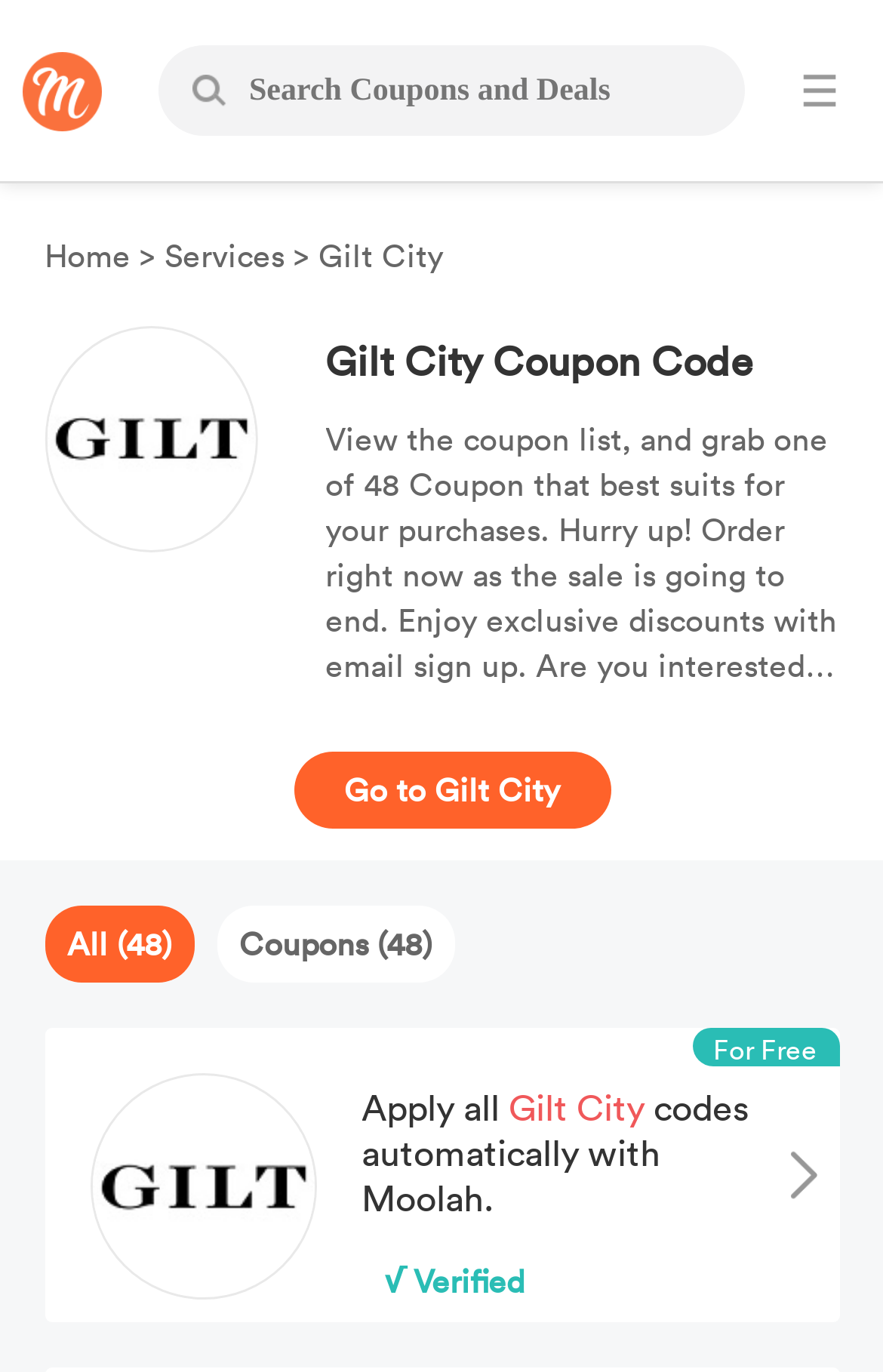Calculate the bounding box coordinates for the UI element based on the following description: "placeholder="Search Coupons and Deals"". Ensure the coordinates are four float numbers between 0 and 1, i.e., [left, top, right, bottom].

[0.282, 0.049, 0.792, 0.083]